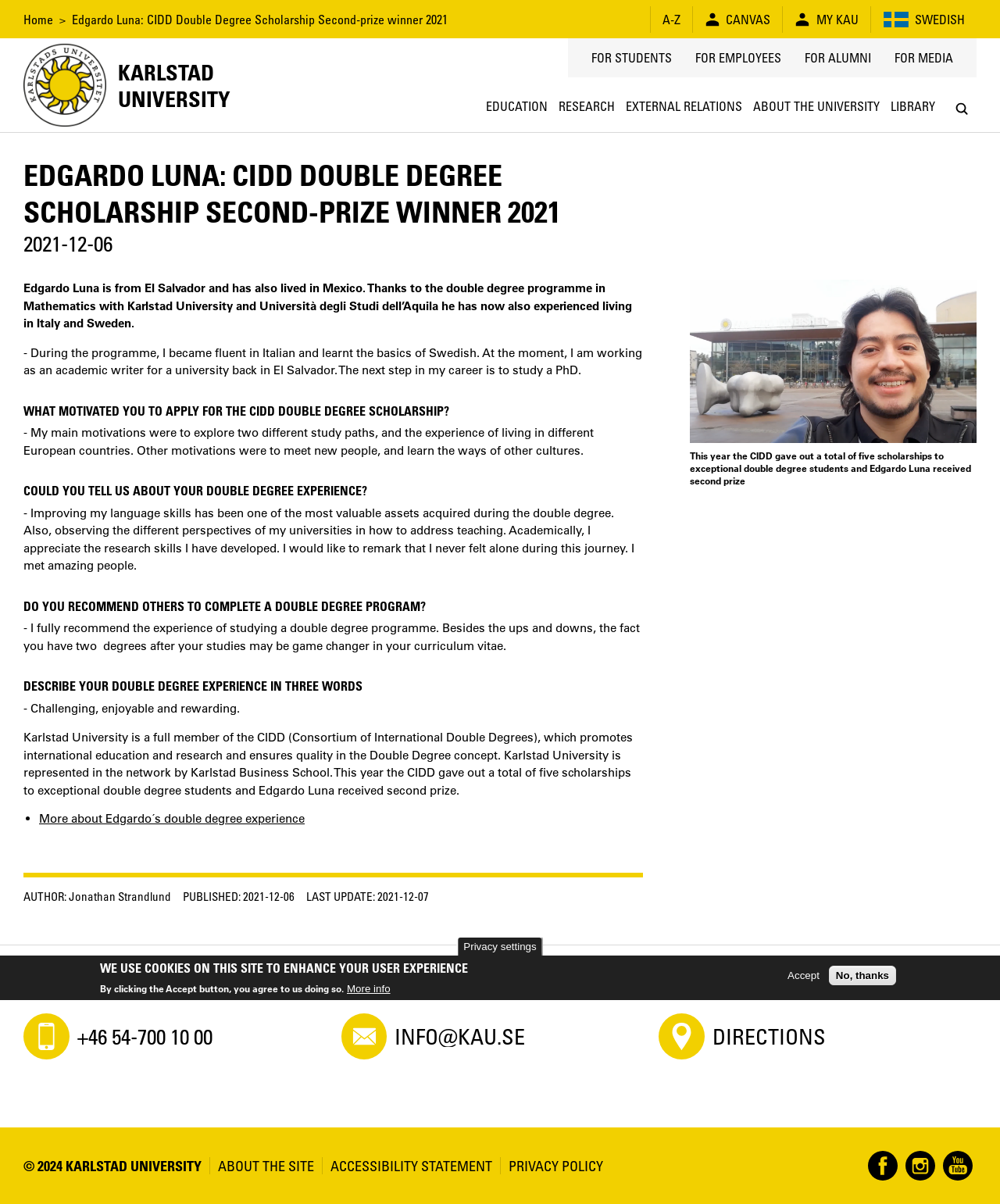Please find the bounding box coordinates (top-left x, top-left y, bottom-right x, bottom-right y) in the screenshot for the UI element described as follows: Library

[0.885, 0.071, 0.941, 0.11]